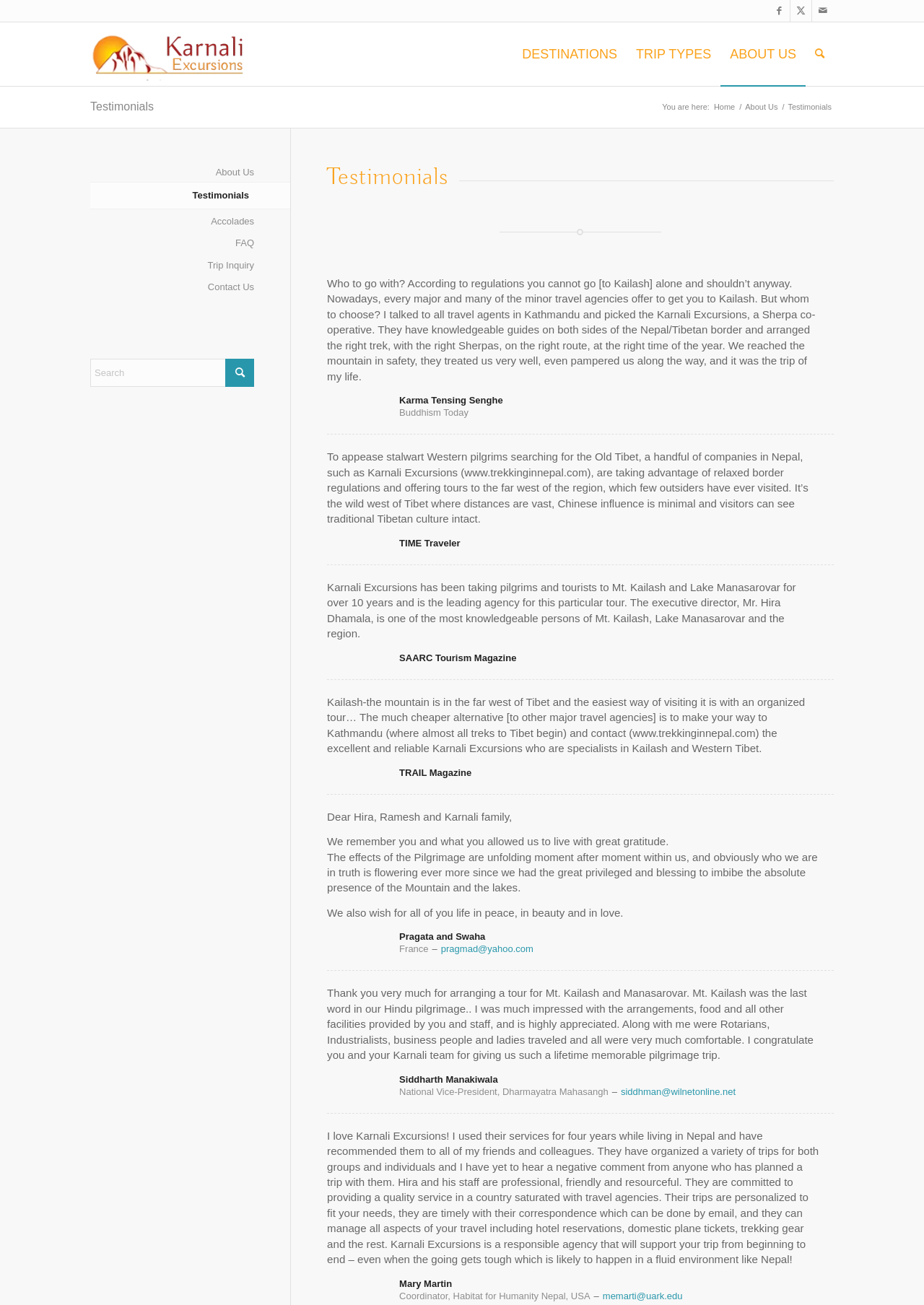Highlight the bounding box coordinates of the element you need to click to perform the following instruction: "Search for something."

[0.098, 0.275, 0.275, 0.297]